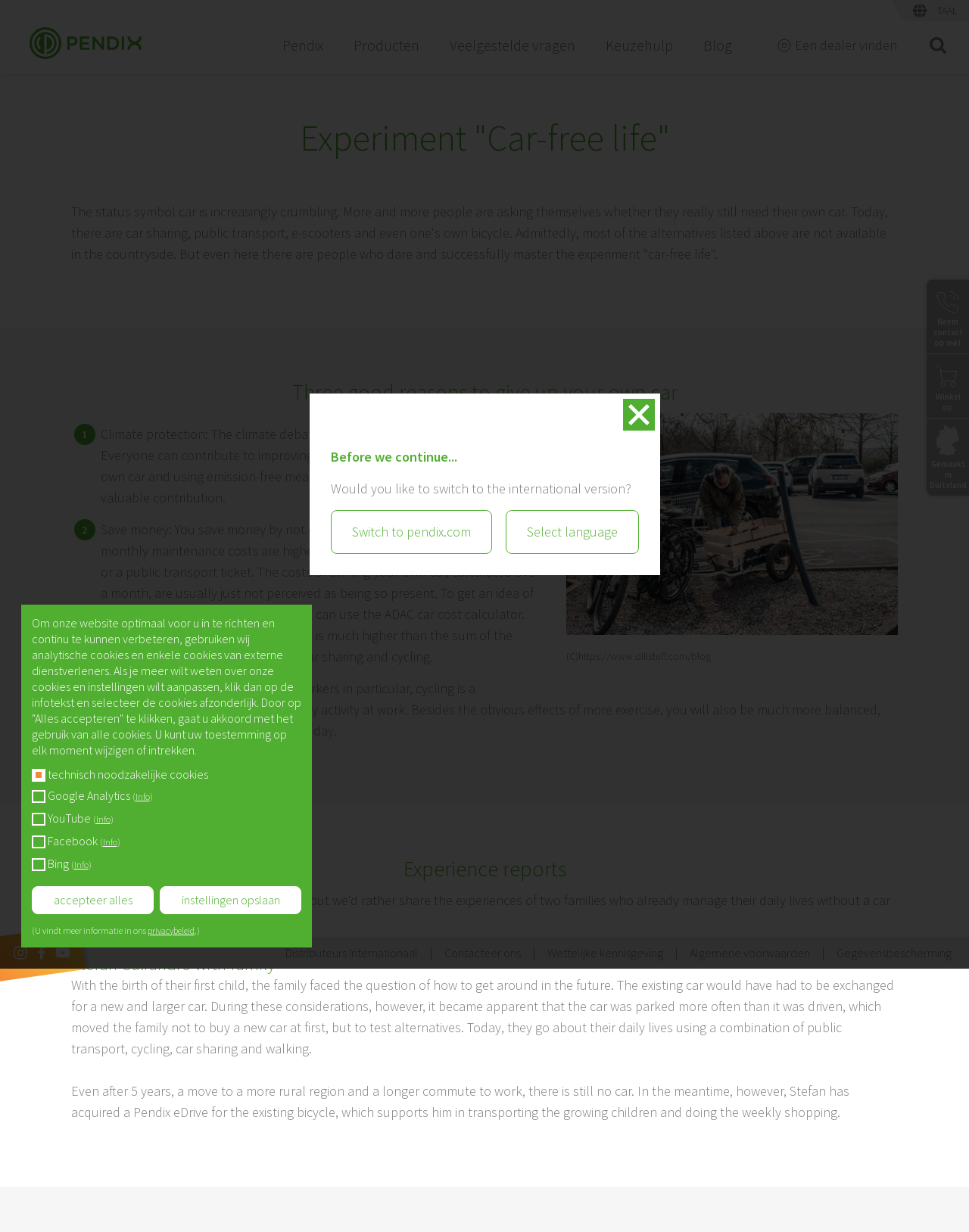Kindly determine the bounding box coordinates for the area that needs to be clicked to execute this instruction: "Open the search function".

[0.957, 0.028, 0.979, 0.045]